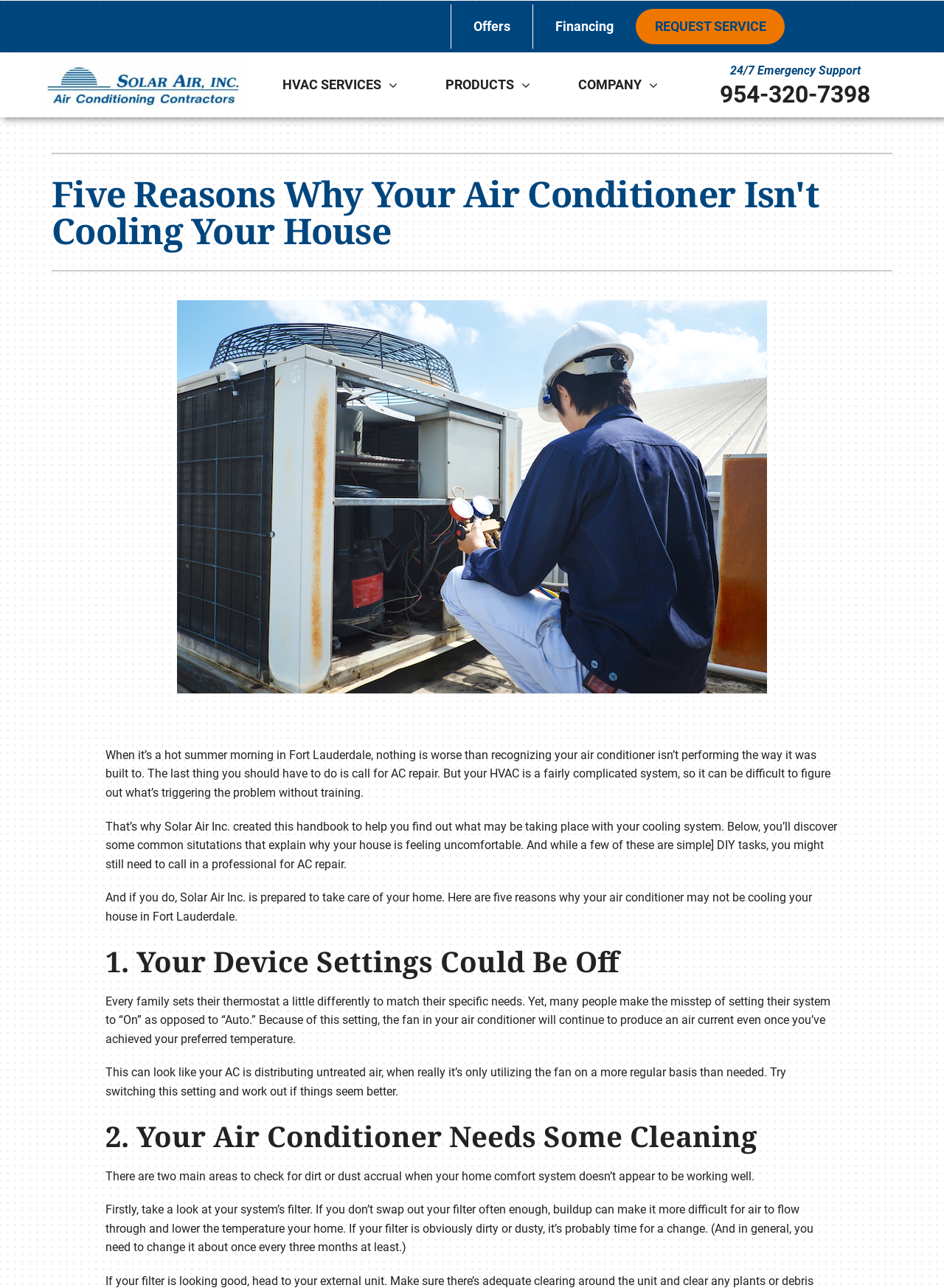Bounding box coordinates should be provided in the format (top-left x, top-left y, bottom-right x, bottom-right y) with all values between 0 and 1. Identify the bounding box for this UI element: Air Conditioning Repair

[0.055, 0.115, 0.499, 0.137]